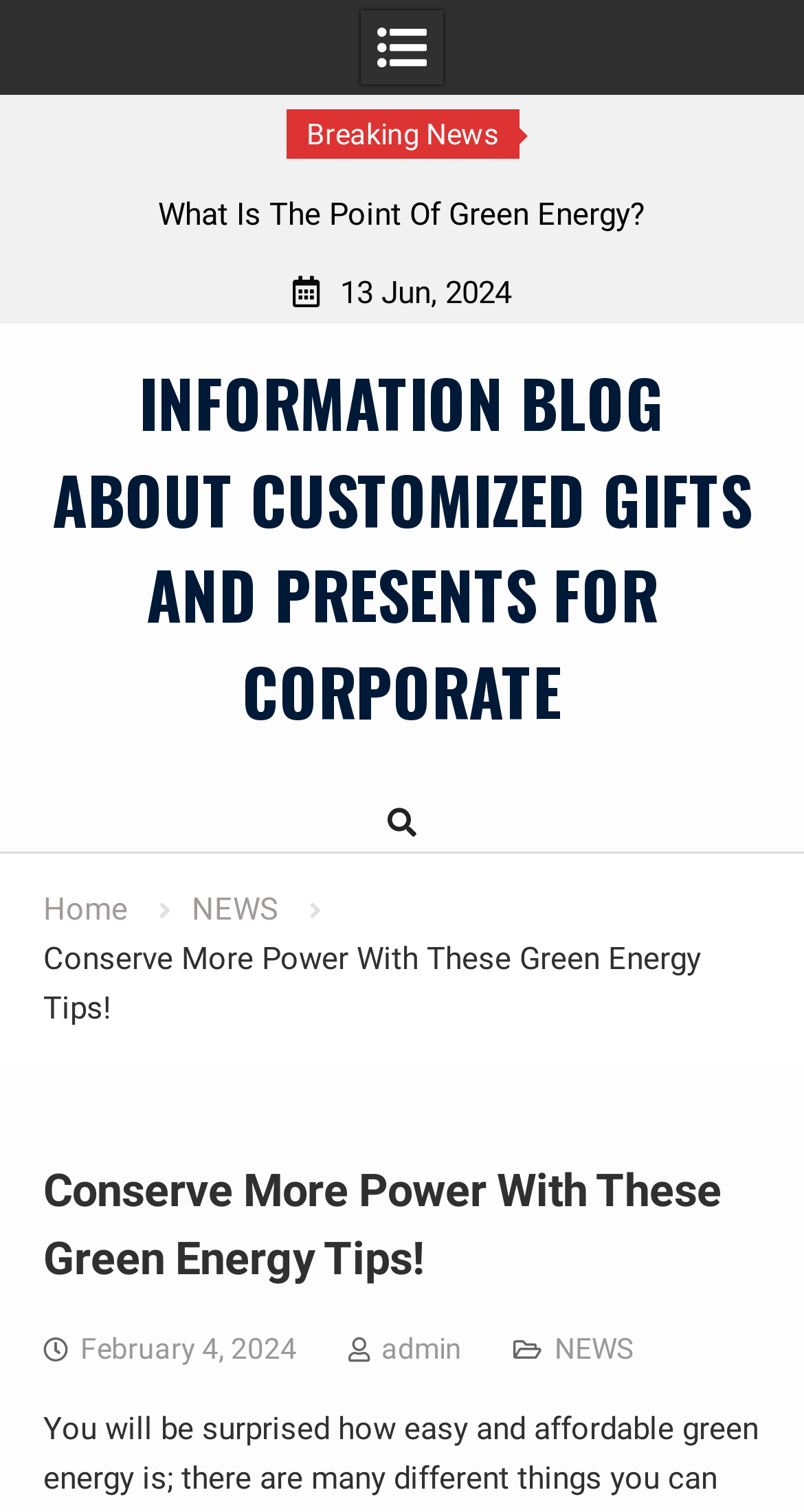Give a succinct answer to this question in a single word or phrase: 
What is the purpose of the link 'Skip to content'?

To skip to main content